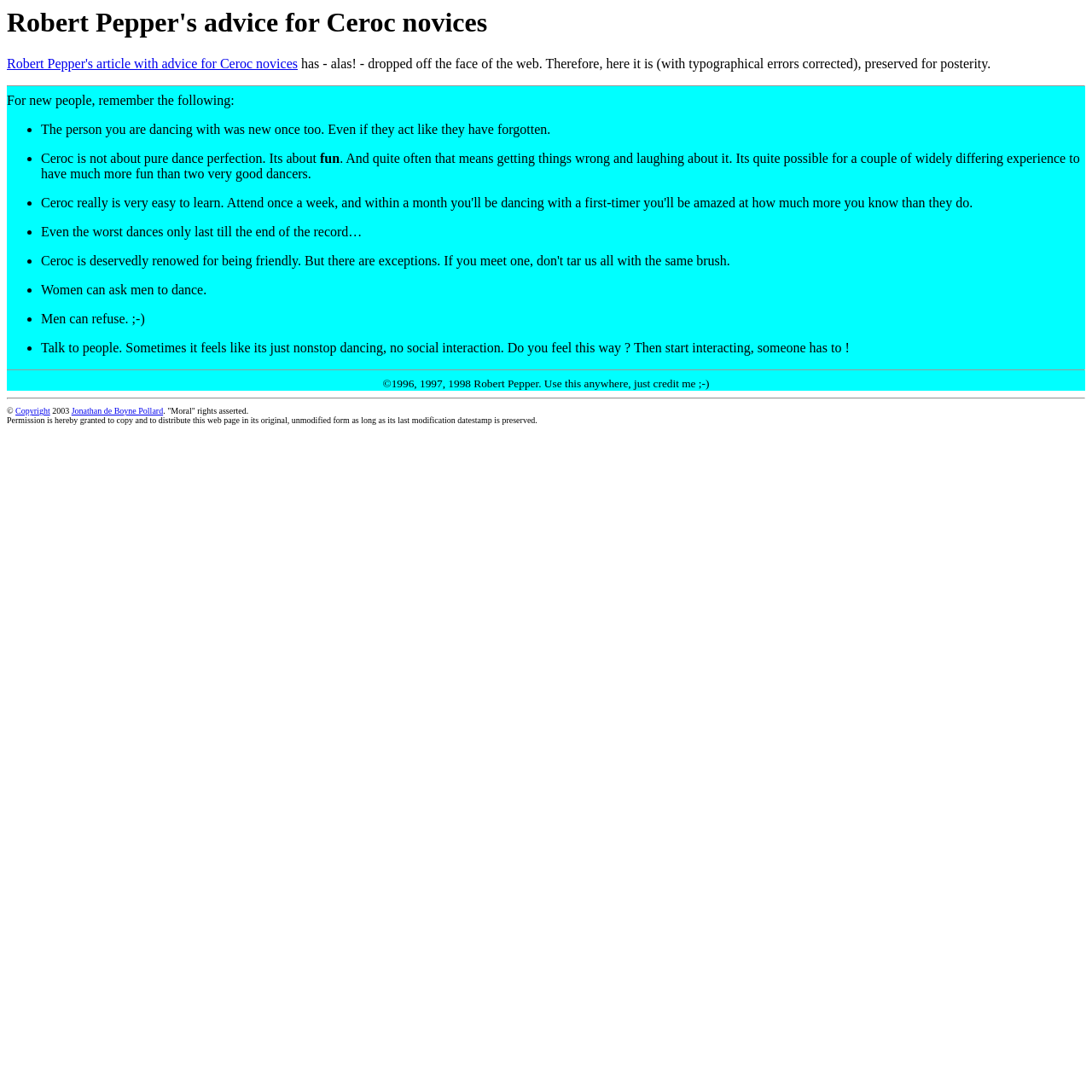Based on the image, please respond to the question with as much detail as possible:
Can women ask men to dance in Ceroc?

According to the text 'Women can ask men to dance.', it is clear that women have the freedom to ask men to dance in Ceroc, which is one of the advice points provided by Robert Pepper.